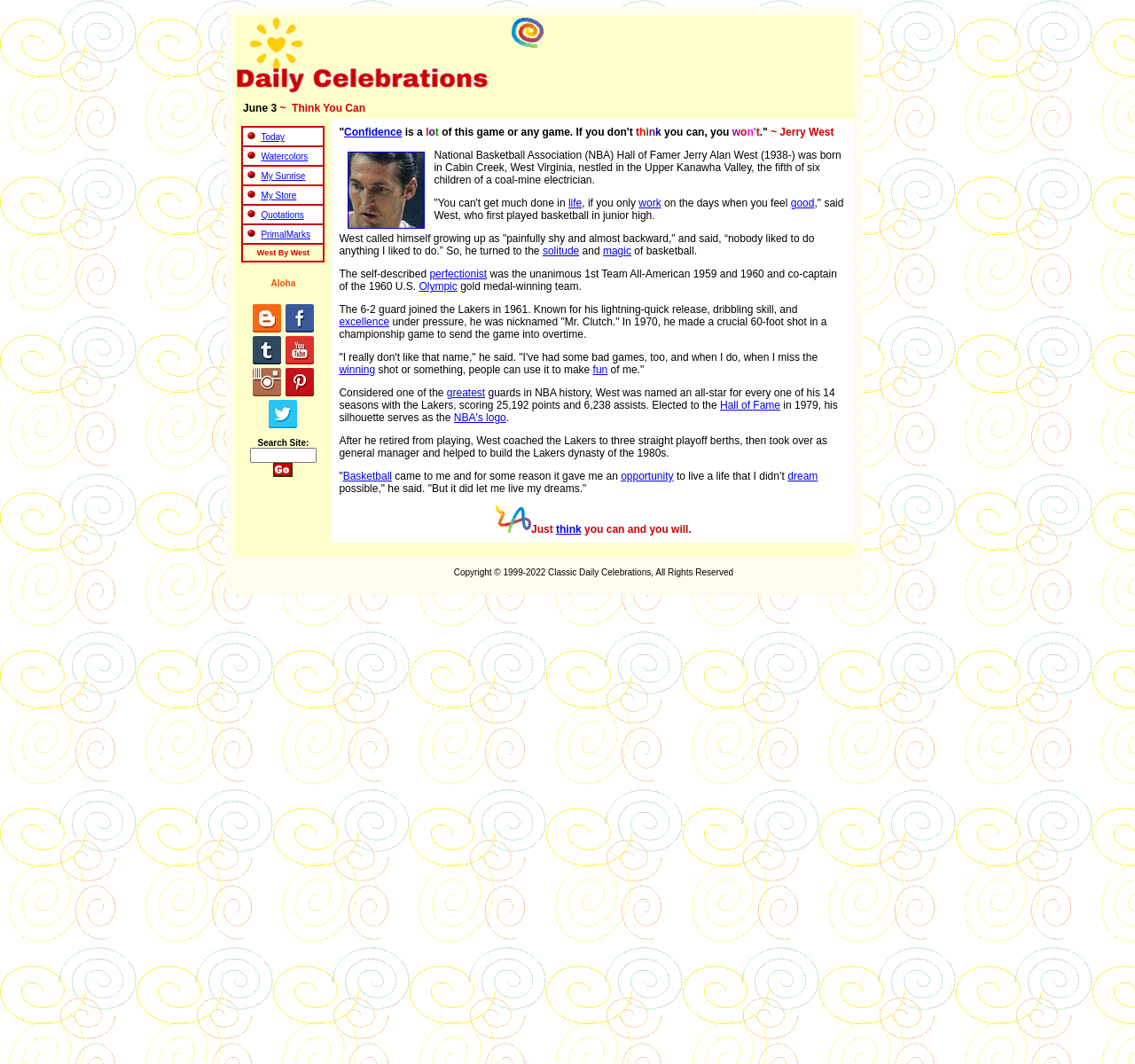Identify the bounding box coordinates for the element you need to click to achieve the following task: "Follow Jerry West on Twitter". Provide the bounding box coordinates as four float numbers between 0 and 1, in the form [left, top, right, bottom].

[0.251, 0.331, 0.276, 0.345]